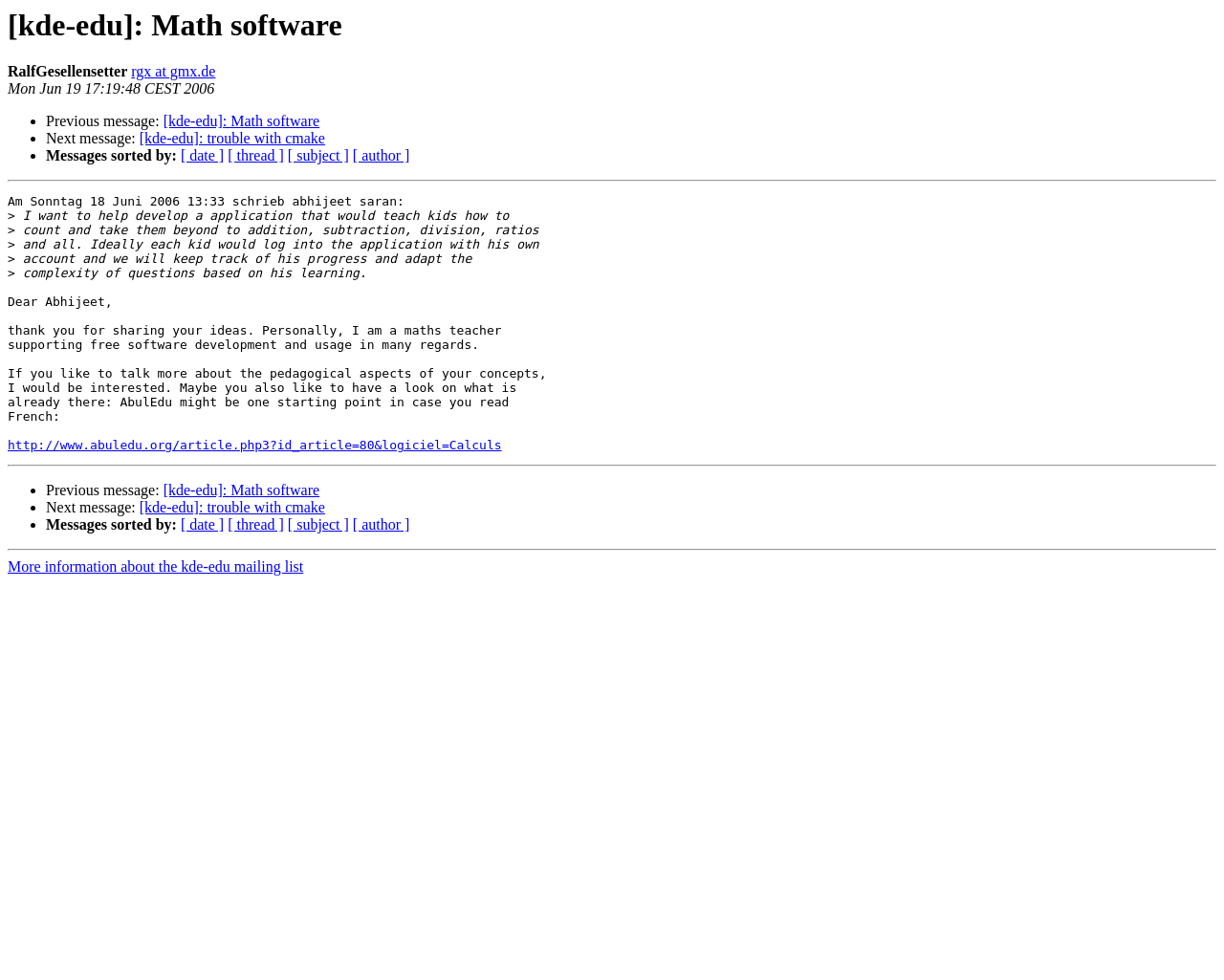Please identify the bounding box coordinates of the element's region that should be clicked to execute the following instruction: "Sort messages by date". The bounding box coordinates must be four float numbers between 0 and 1, i.e., [left, top, right, bottom].

[0.148, 0.151, 0.183, 0.167]